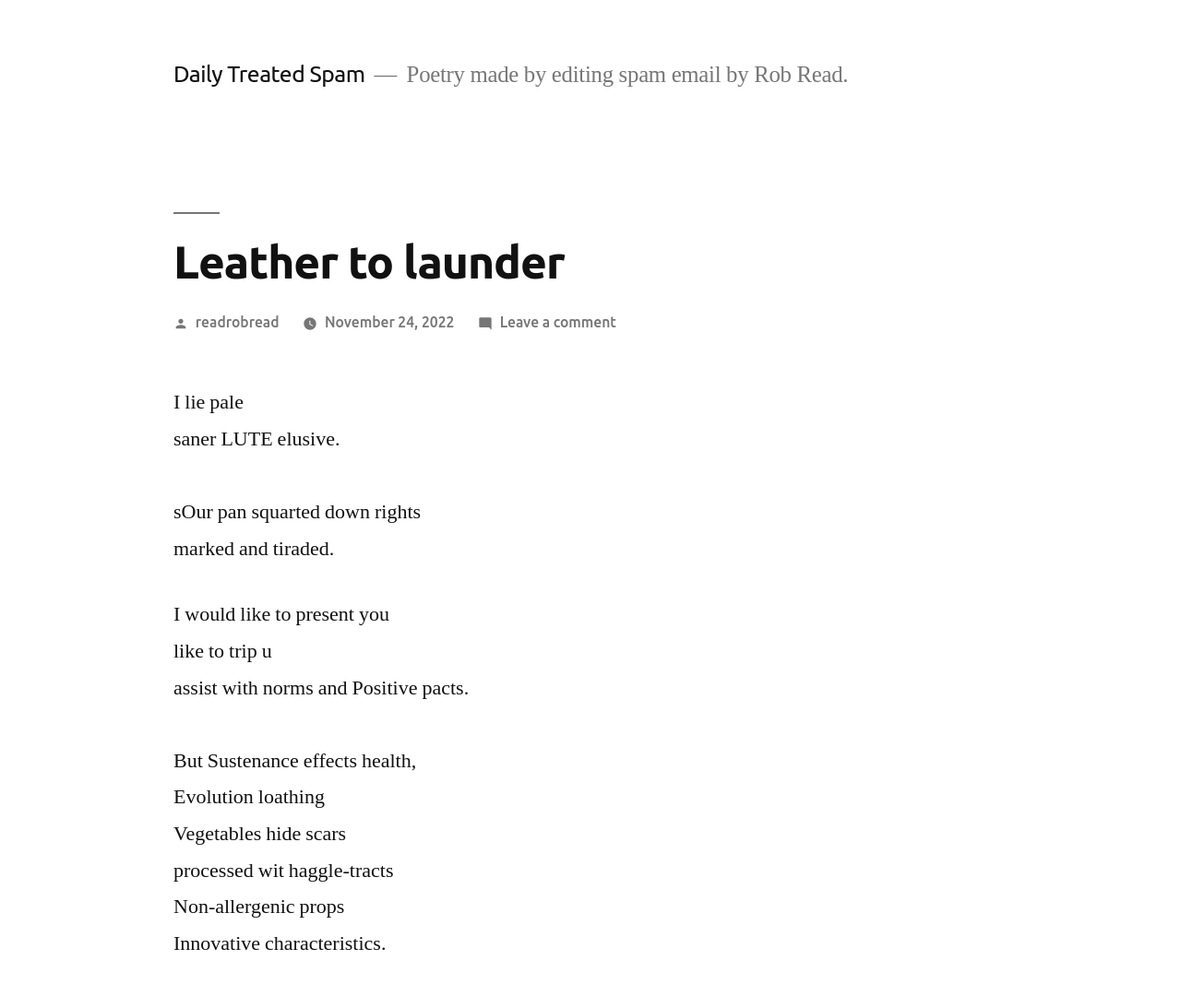Please provide a brief answer to the question using only one word or phrase: 
How many lines are in the poem?

13